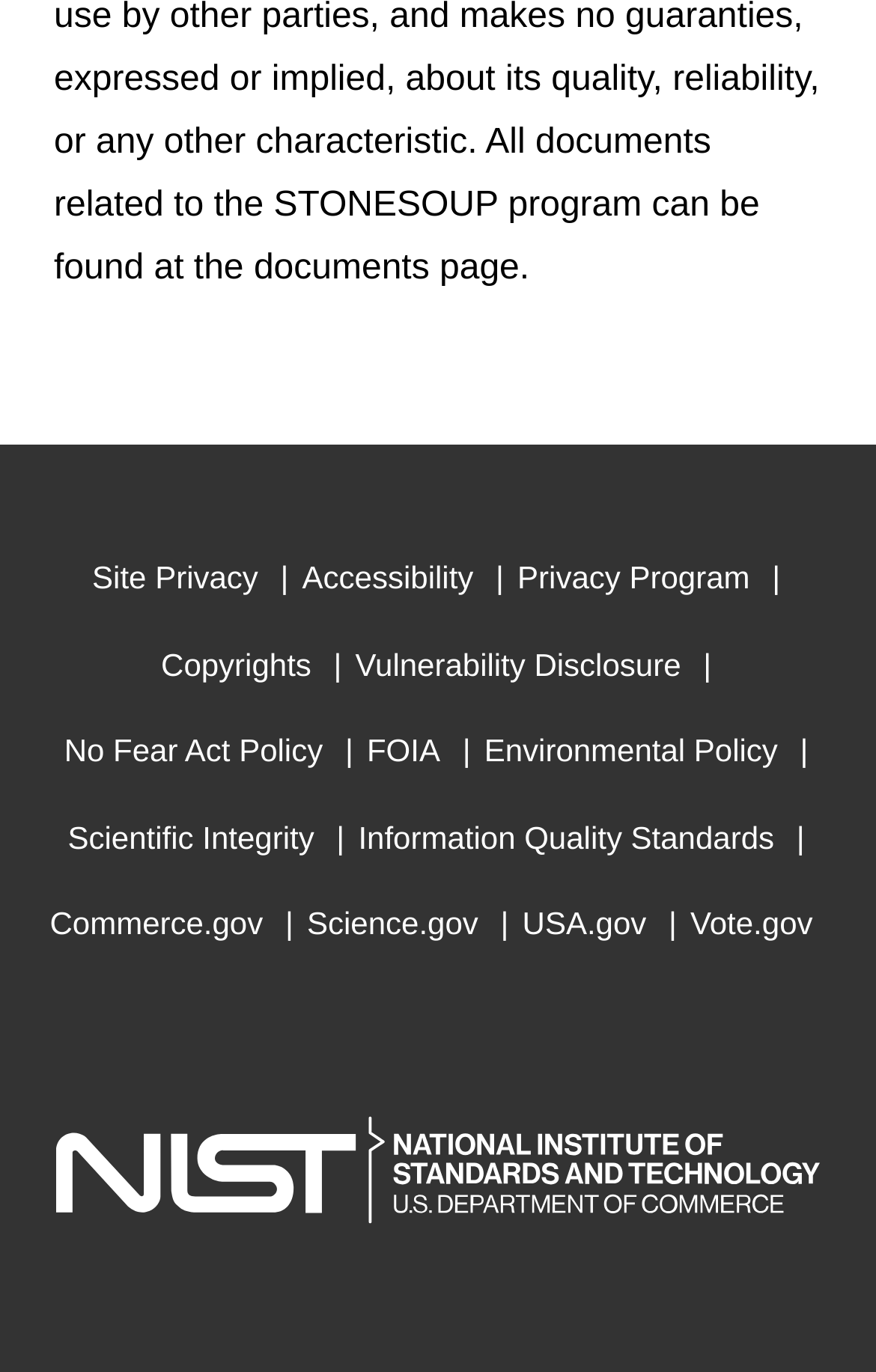Please locate the bounding box coordinates for the element that should be clicked to achieve the following instruction: "Go to Commerce.gov". Ensure the coordinates are given as four float numbers between 0 and 1, i.e., [left, top, right, bottom].

[0.057, 0.642, 0.3, 0.705]